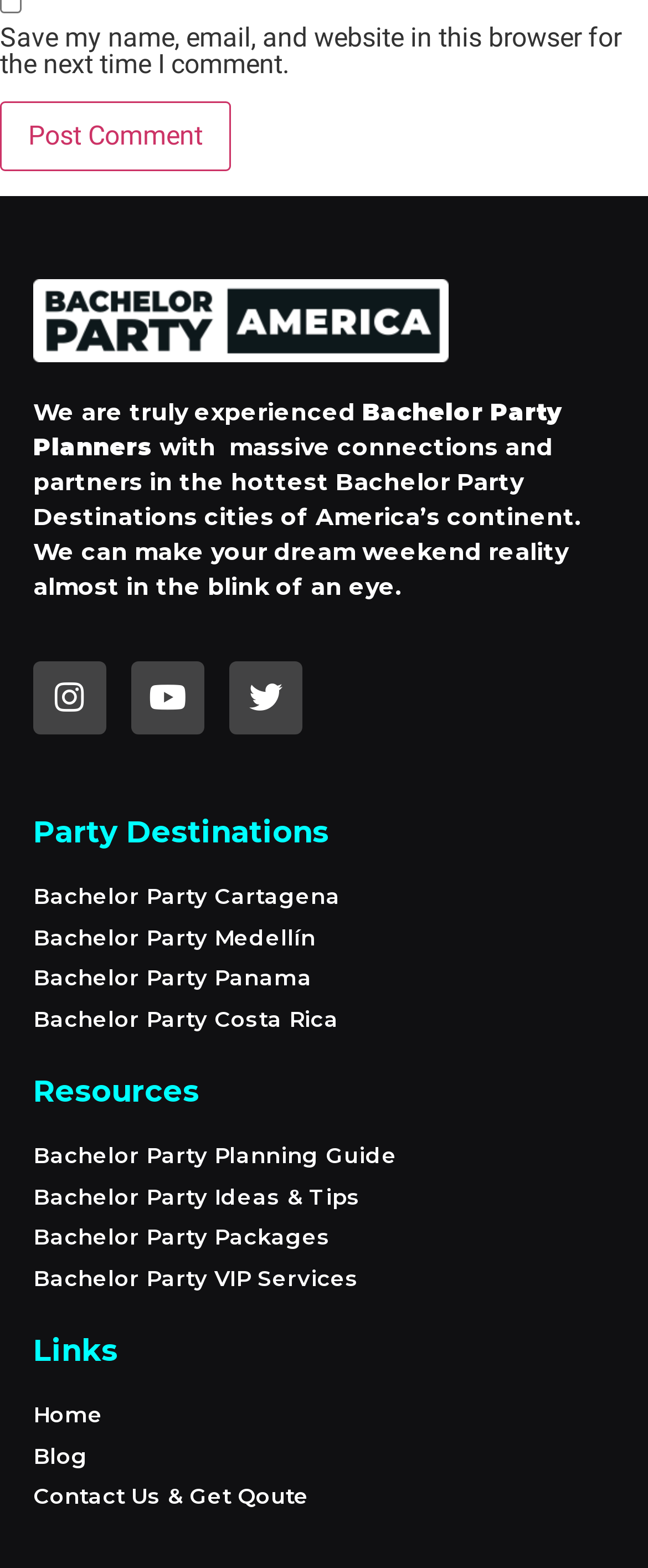Please answer the following question using a single word or phrase: 
What social media platforms are linked?

Instagram, Youtube, Twitter